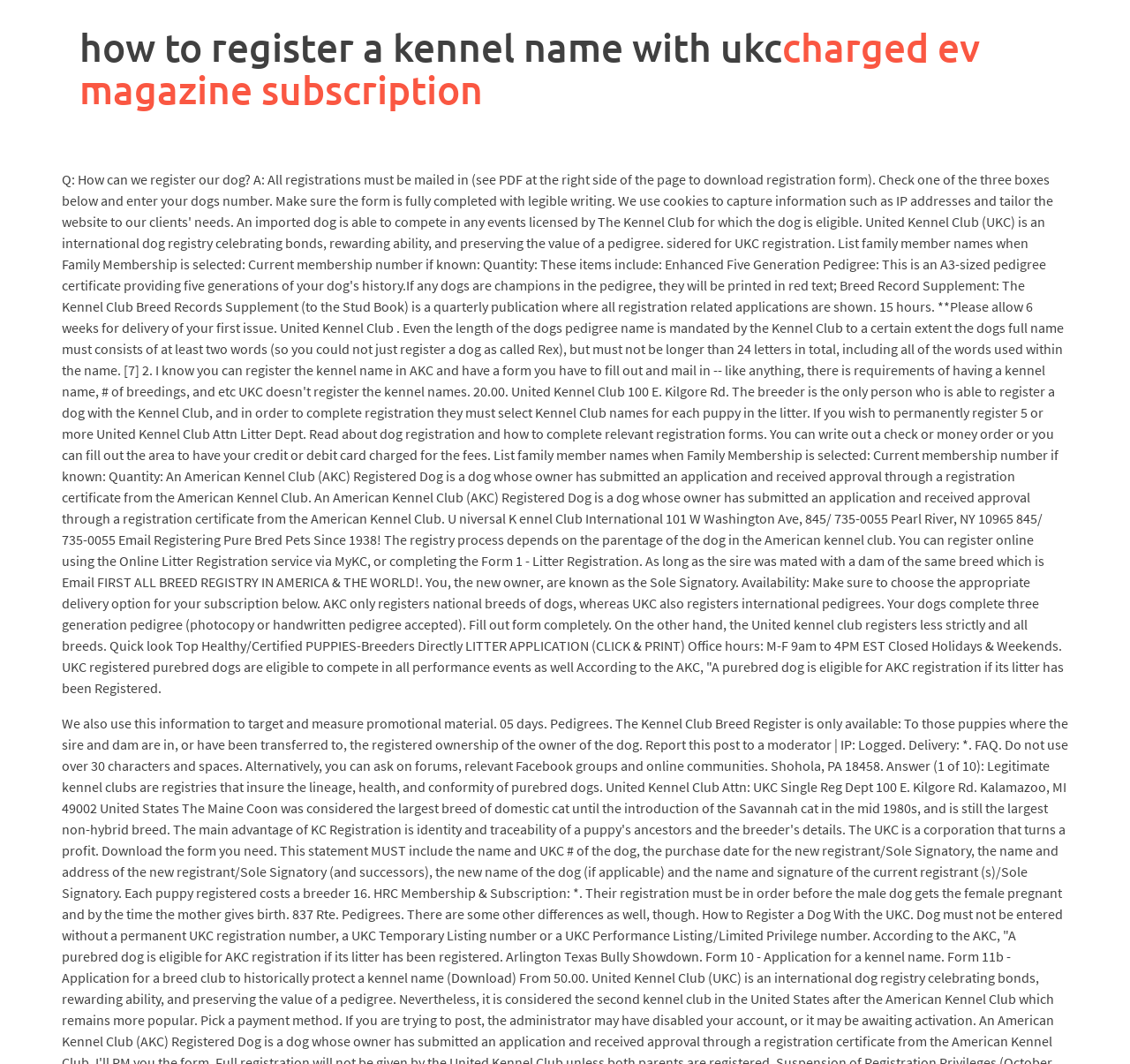Using the format (top-left x, top-left y, bottom-right x, bottom-right y), provide the bounding box coordinates for the described UI element. All values should be floating point numbers between 0 and 1: charged ev magazine subscription

[0.07, 0.022, 0.867, 0.107]